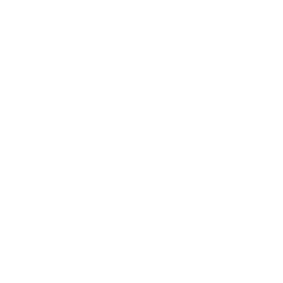Where can this artwork be placed?
Utilize the information in the image to give a detailed answer to the question.

According to the caption, this artwork is perfect for enriching modern interiors and adding a touch of sophistication to various spaces, including living rooms, bedrooms, or office environments.